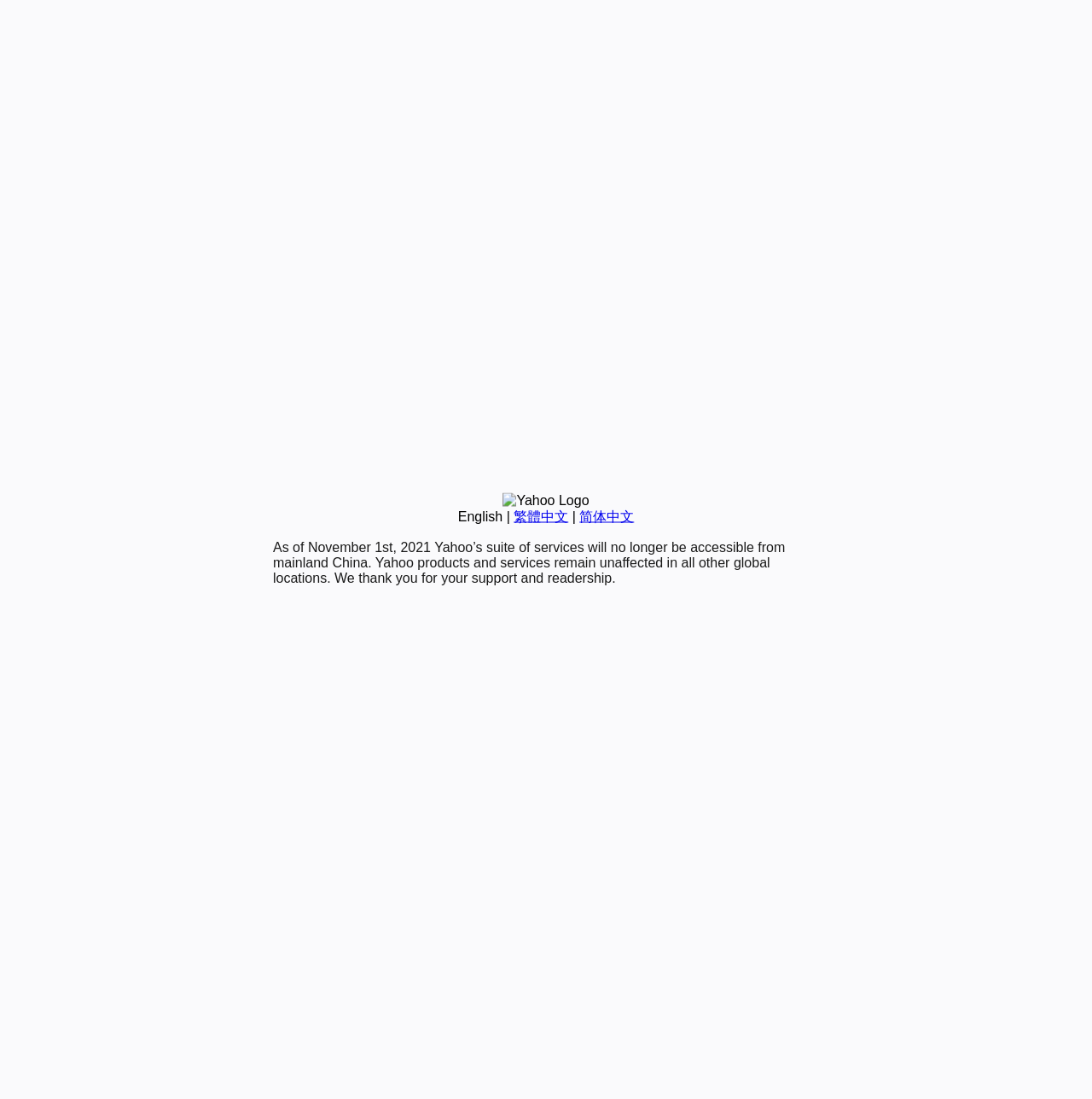Locate the UI element that matches the description Services in the webpage screenshot. Return the bounding box coordinates in the format (top-left x, top-left y, bottom-right x, bottom-right y), with values ranging from 0 to 1.

None